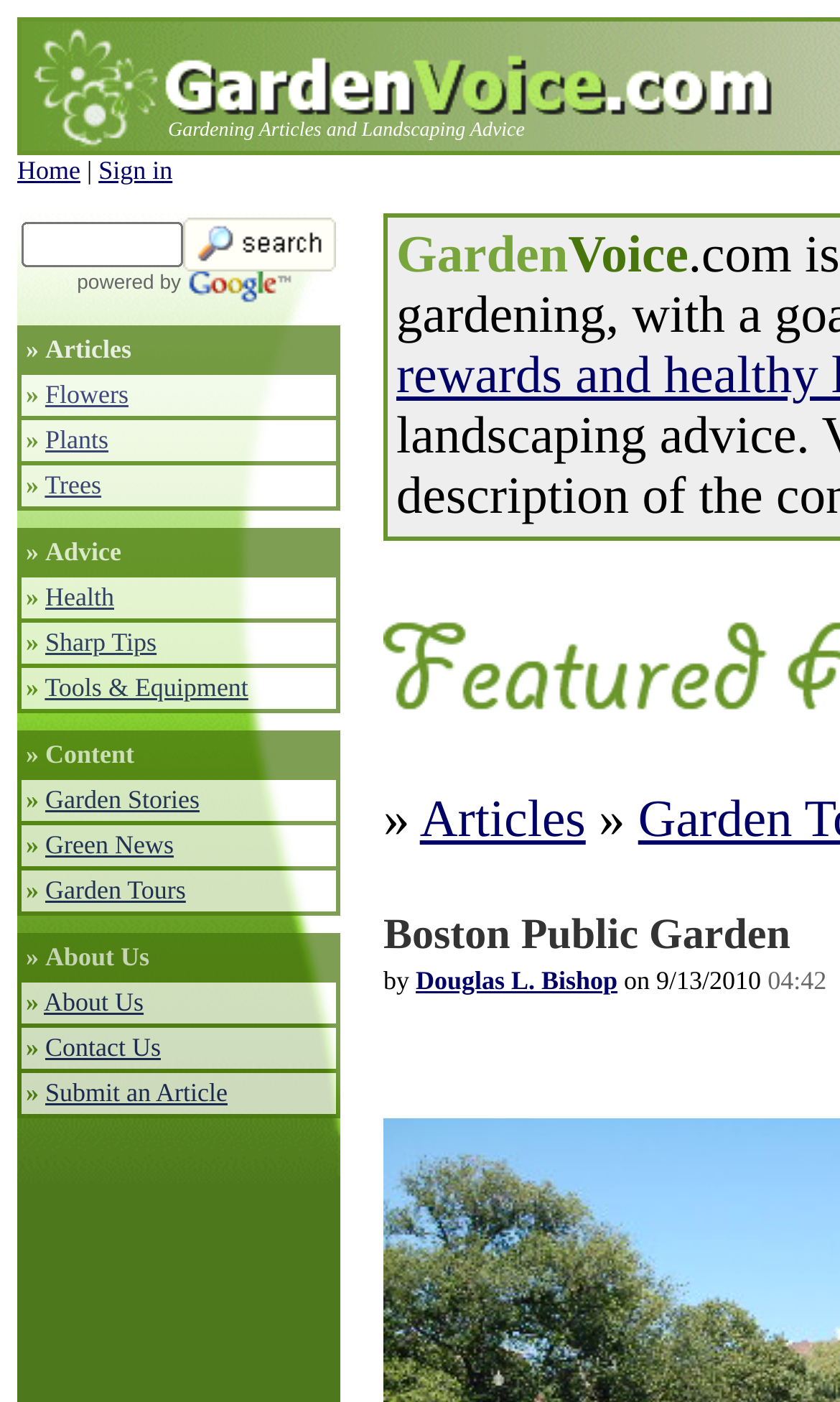Could you specify the bounding box coordinates for the clickable section to complete the following instruction: "Get advice on gardening"?

[0.021, 0.377, 0.405, 0.412]